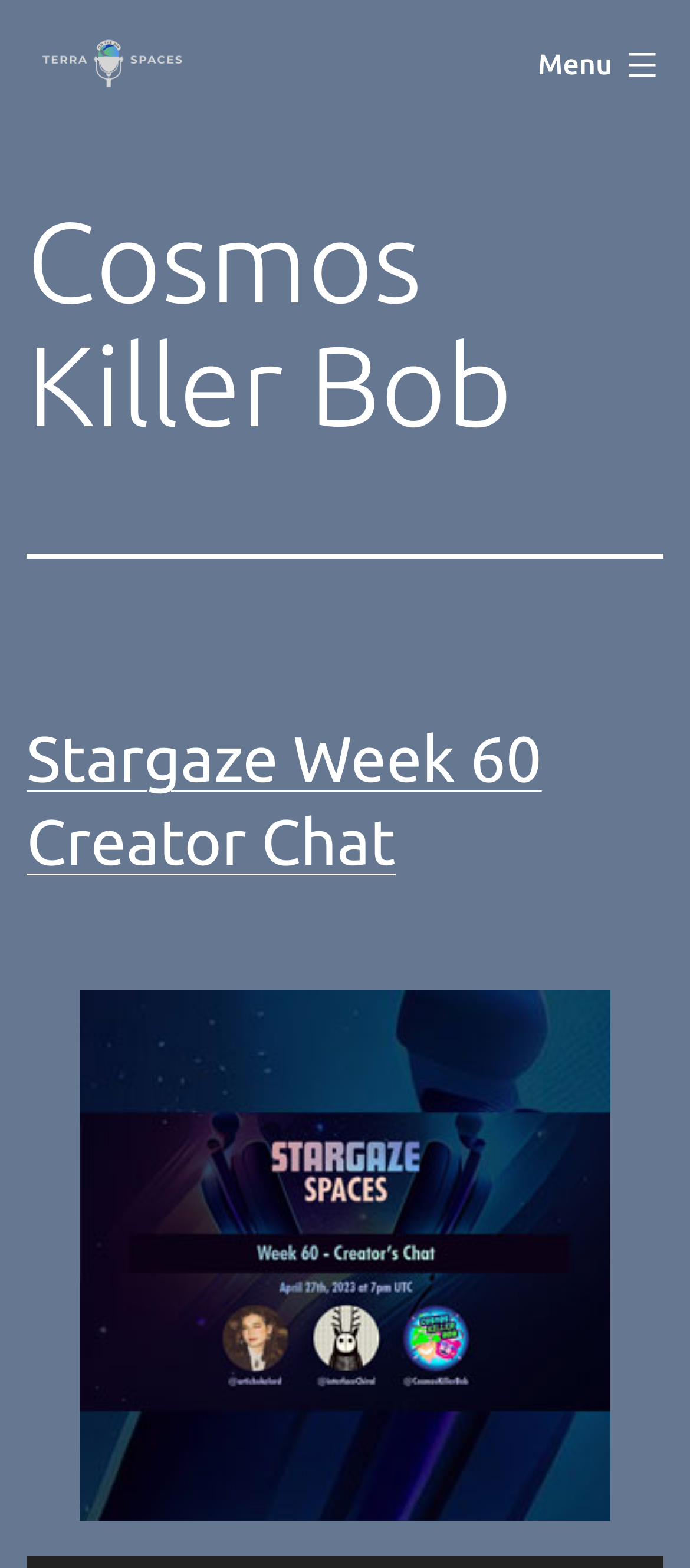Locate the UI element described by Flat belly secrets in the provided webpage screenshot. Return the bounding box coordinates in the format (top-left x, top-left y, bottom-right x, bottom-right y), ensuring all values are between 0 and 1.

None